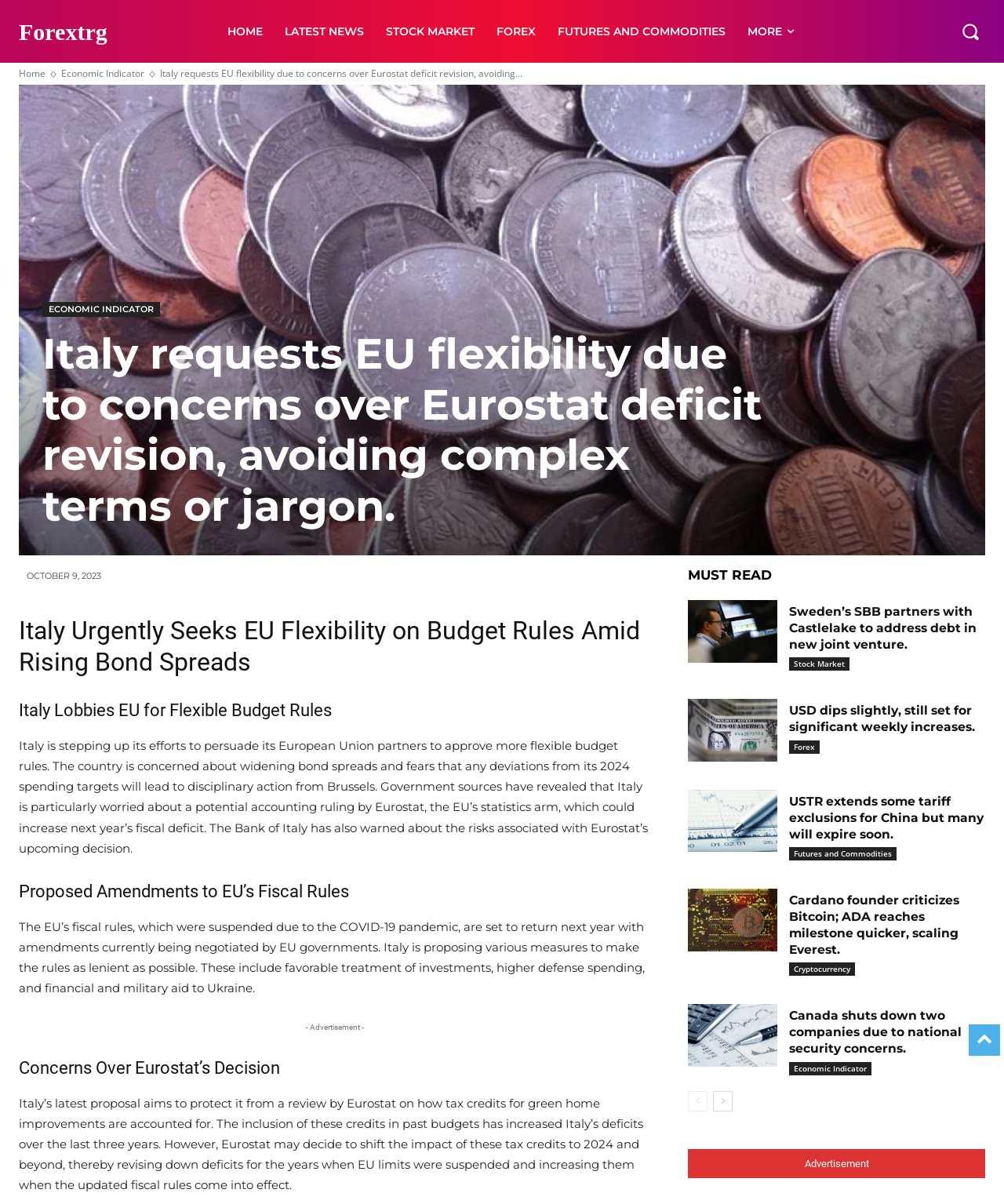Indicate the bounding box coordinates of the clickable region to achieve the following instruction: "Search for something."

[0.951, 0.014, 0.981, 0.039]